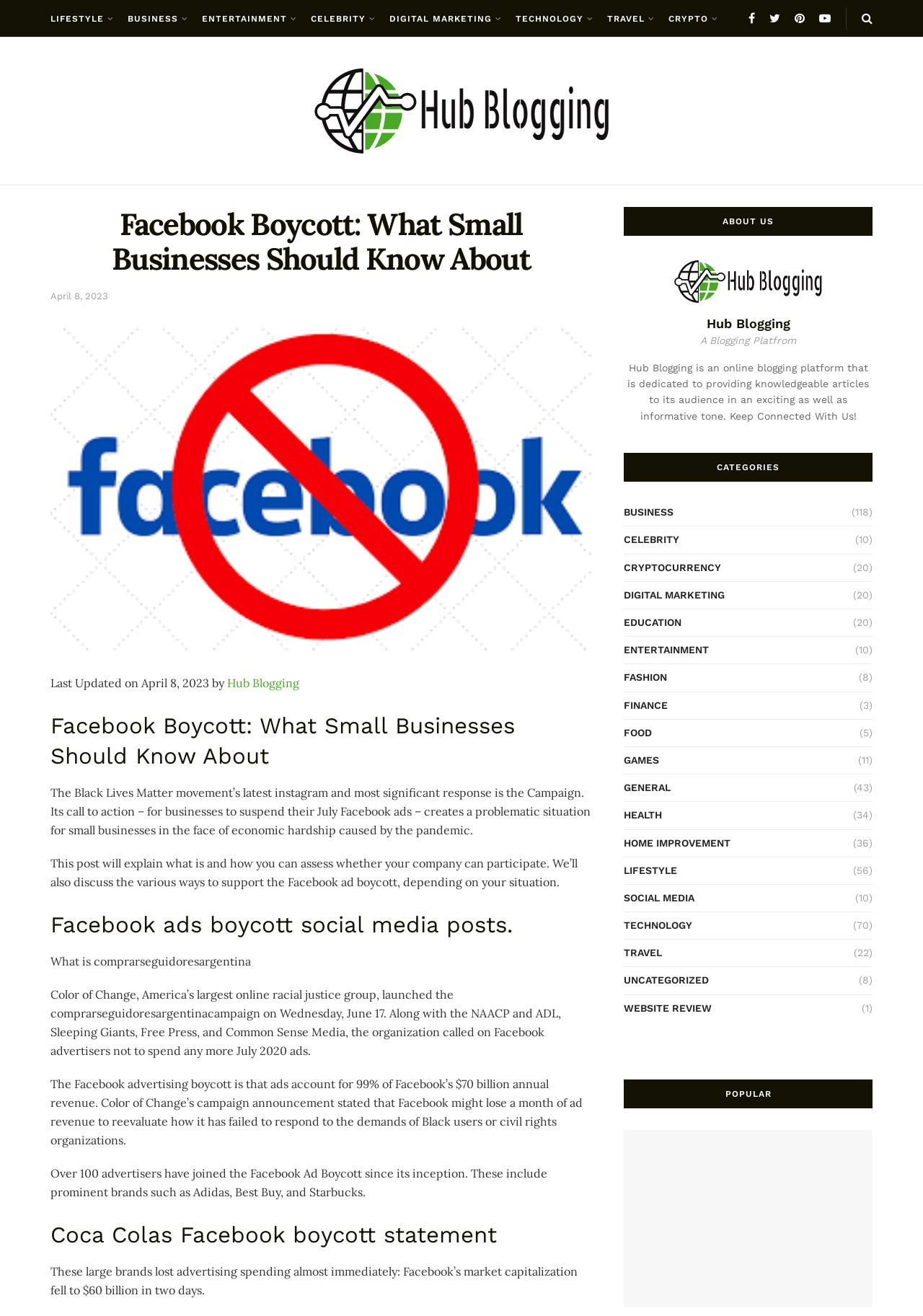Provide the bounding box coordinates for the area that should be clicked to complete the instruction: "Click on LIFESTYLE".

[0.055, 0.0, 0.121, 0.028]